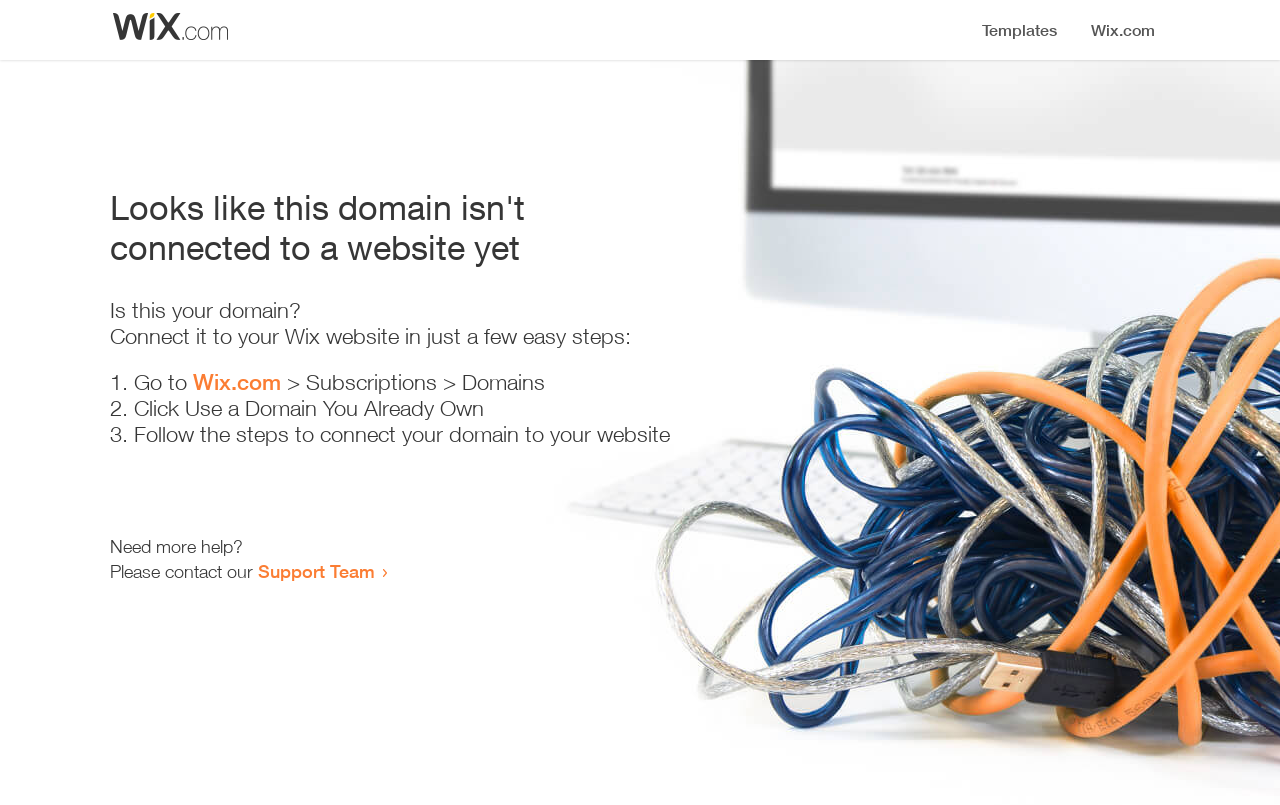Please answer the following question using a single word or phrase: 
Where can I get more help?

Support Team